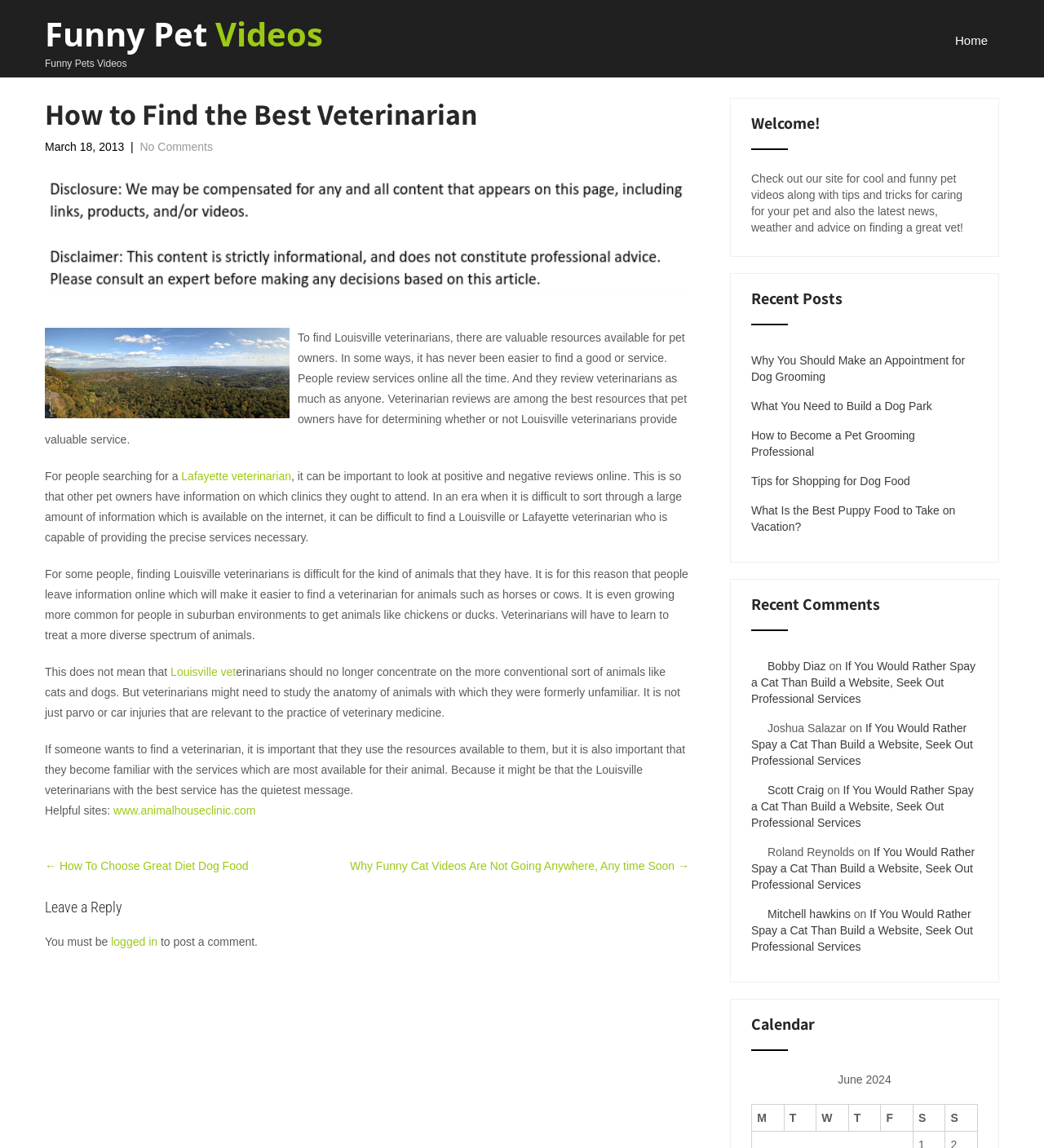Please identify the bounding box coordinates of the area that needs to be clicked to follow this instruction: "Click on the 'Home' link".

[0.904, 0.018, 0.957, 0.053]